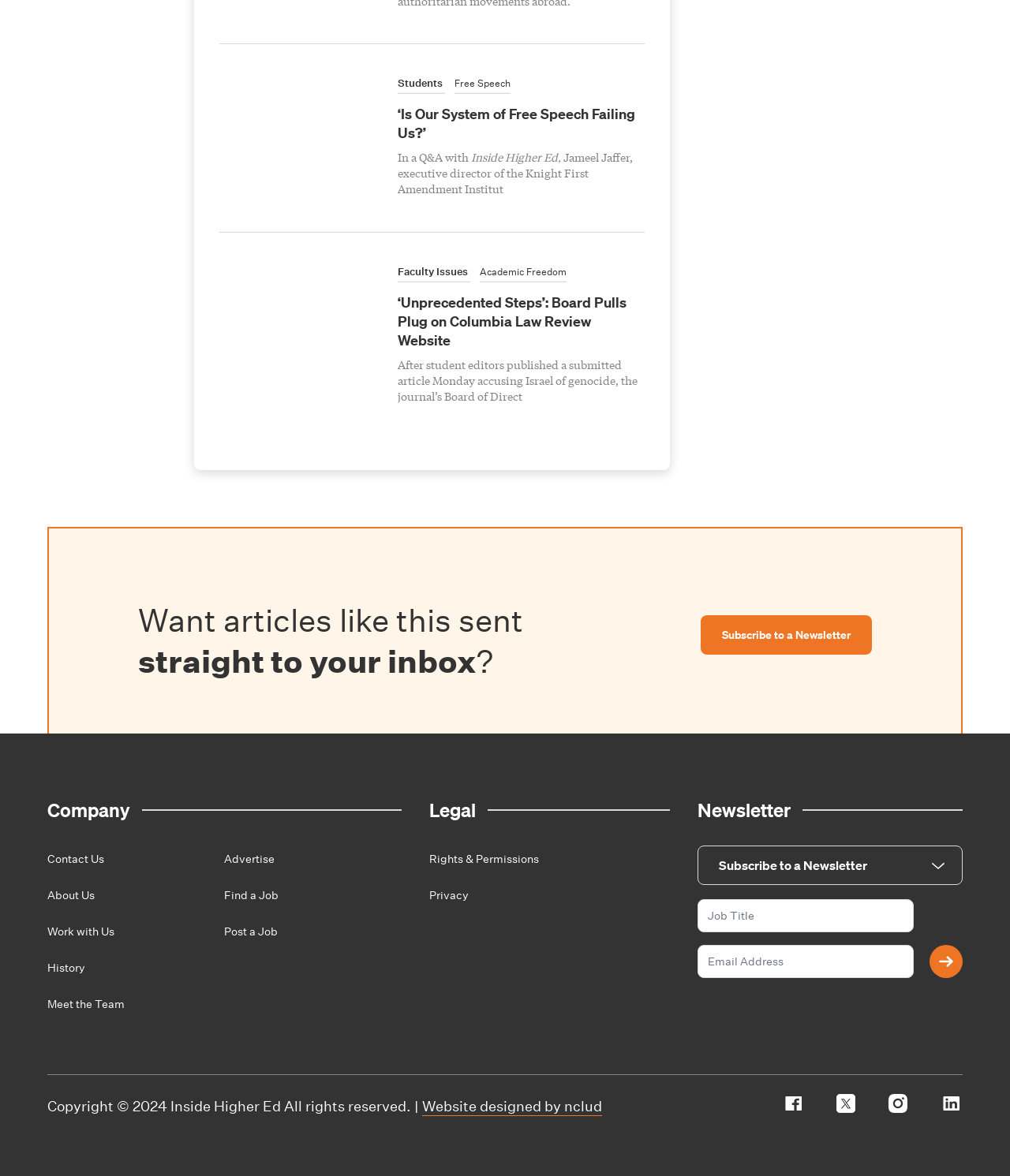Specify the bounding box coordinates of the element's region that should be clicked to achieve the following instruction: "Enter email address to subscribe". The bounding box coordinates consist of four float numbers between 0 and 1, in the format [left, top, right, bottom].

[0.69, 0.804, 0.905, 0.832]